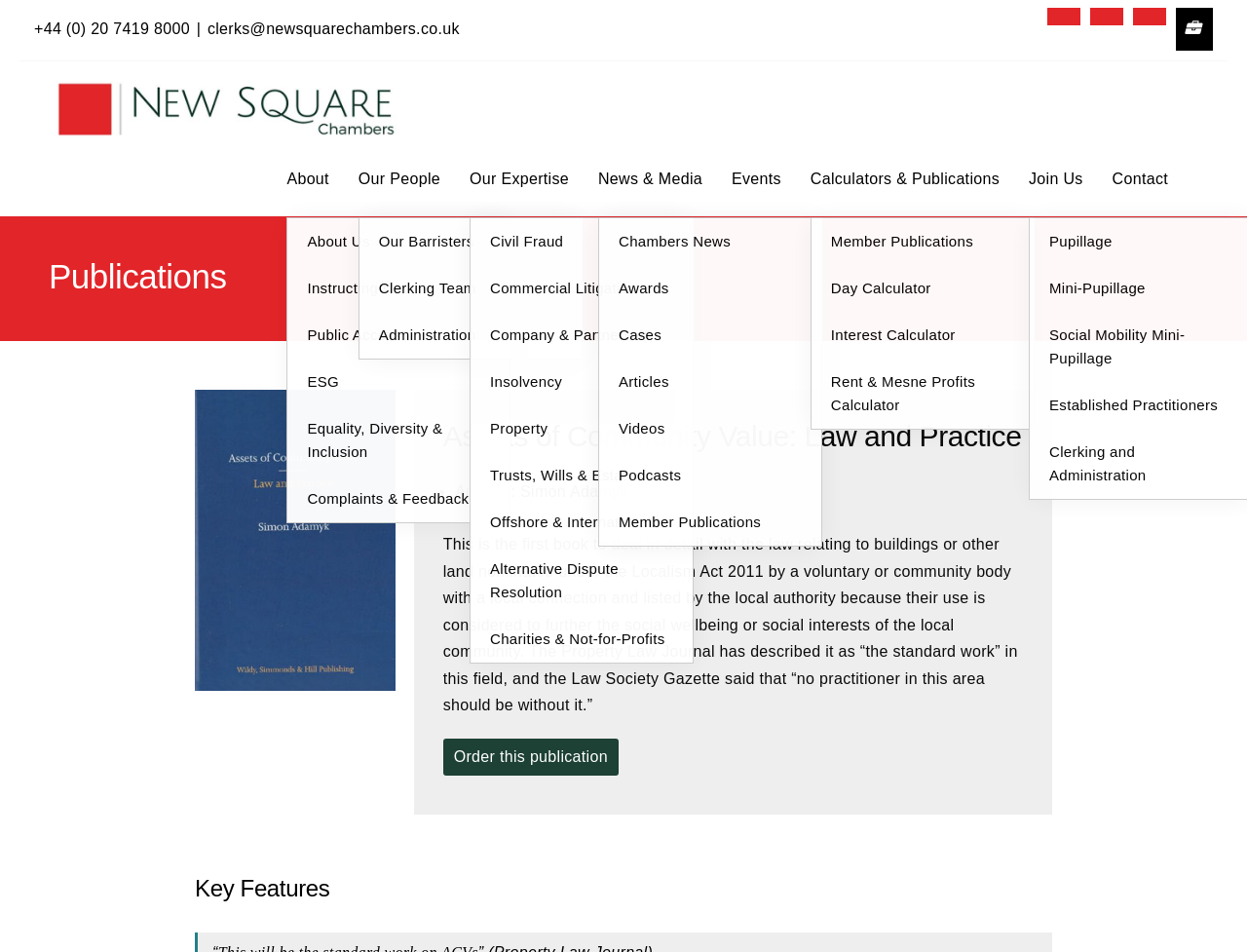Bounding box coordinates are specified in the format (top-left x, top-left y, bottom-right x, bottom-right y). All values are floating point numbers bounded between 0 and 1. Please provide the bounding box coordinate of the region this sentence describes: The Pericles Group, LLC

None